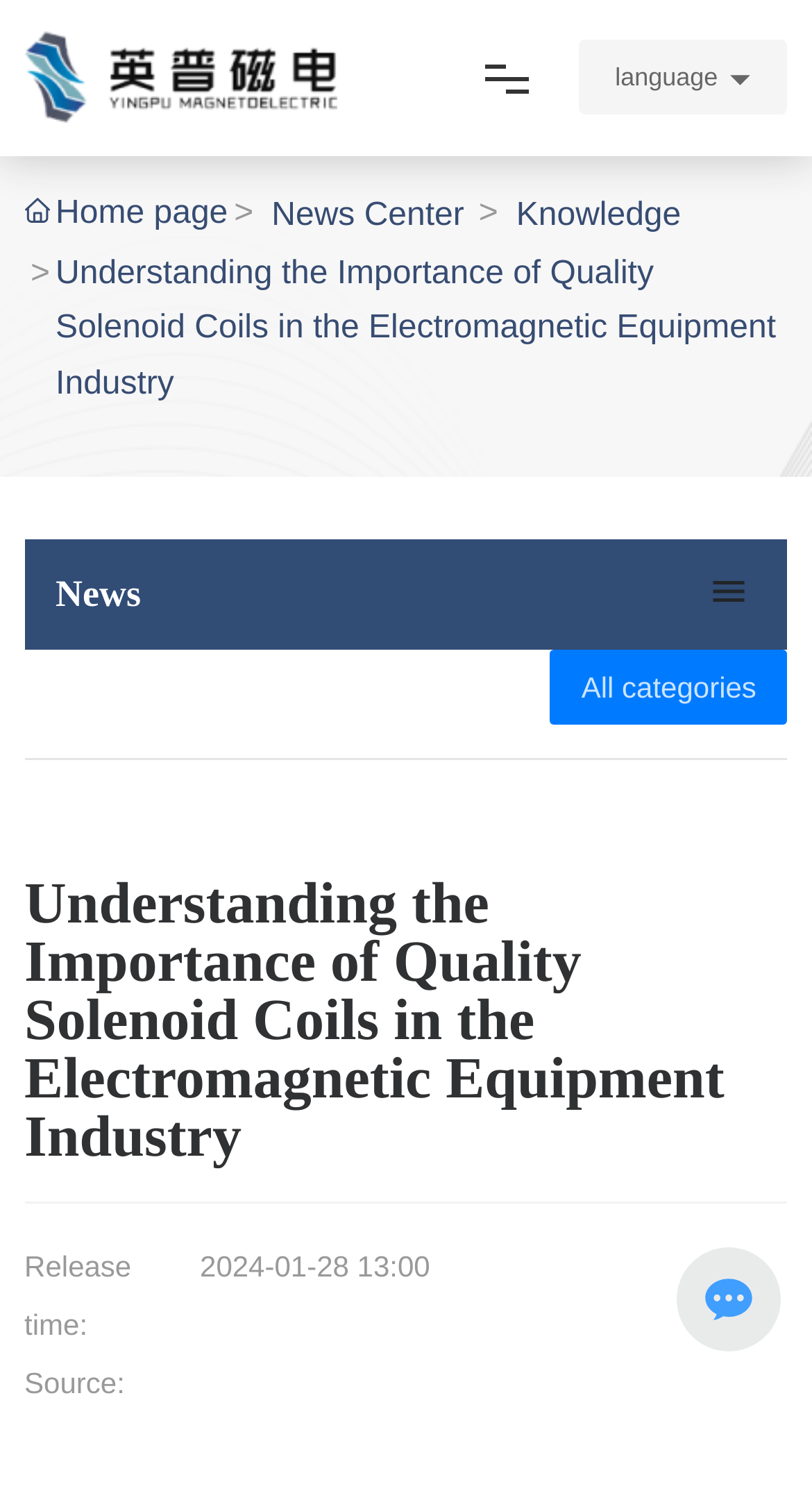Determine the main heading text of the webpage.

Understanding the Importance of Quality Solenoid Coils in the Electromagnetic Equipment Industry